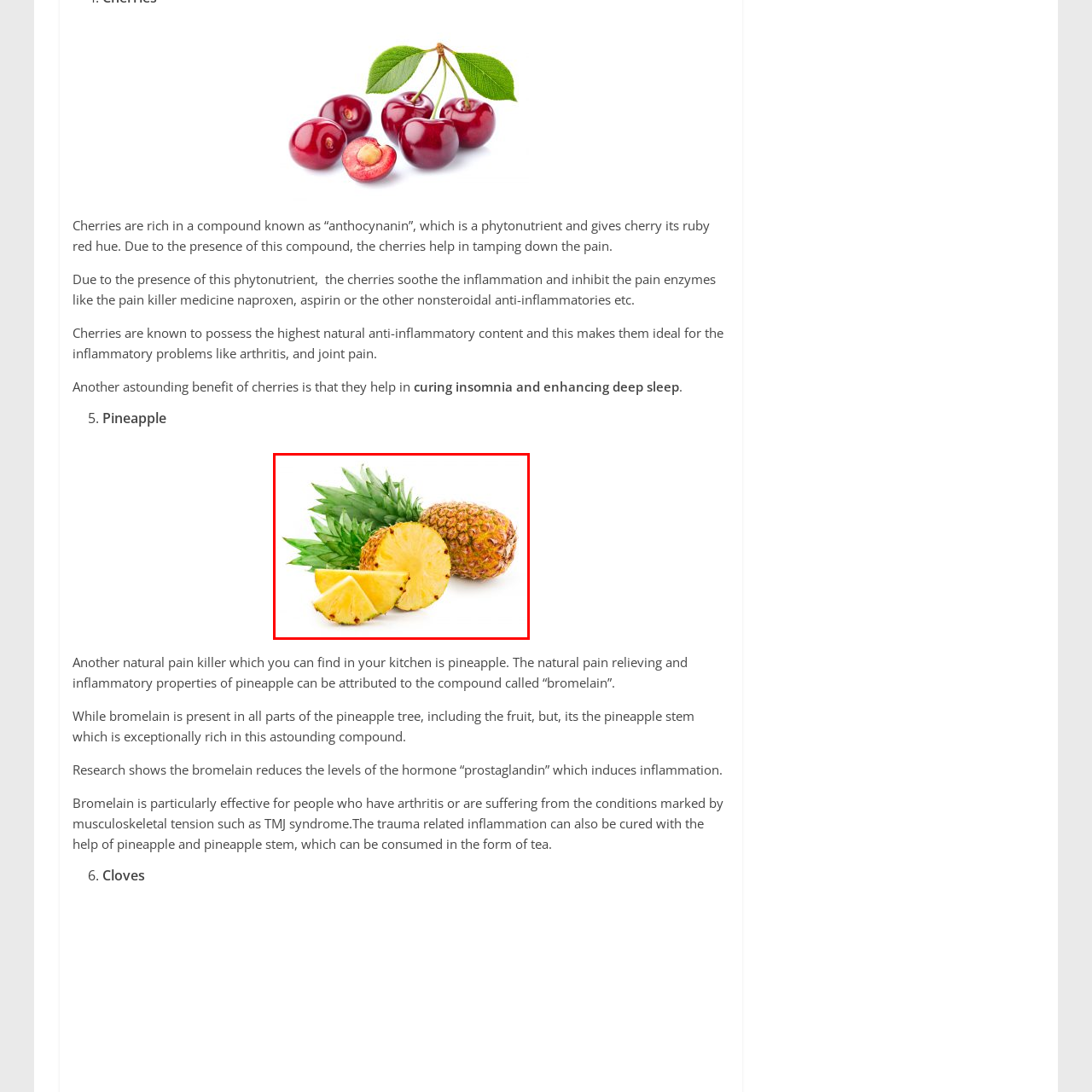Please examine the image within the red bounding box and provide an answer to the following question using a single word or phrase:
What is the compound in pineapple with anti-inflammatory properties?

Bromelain